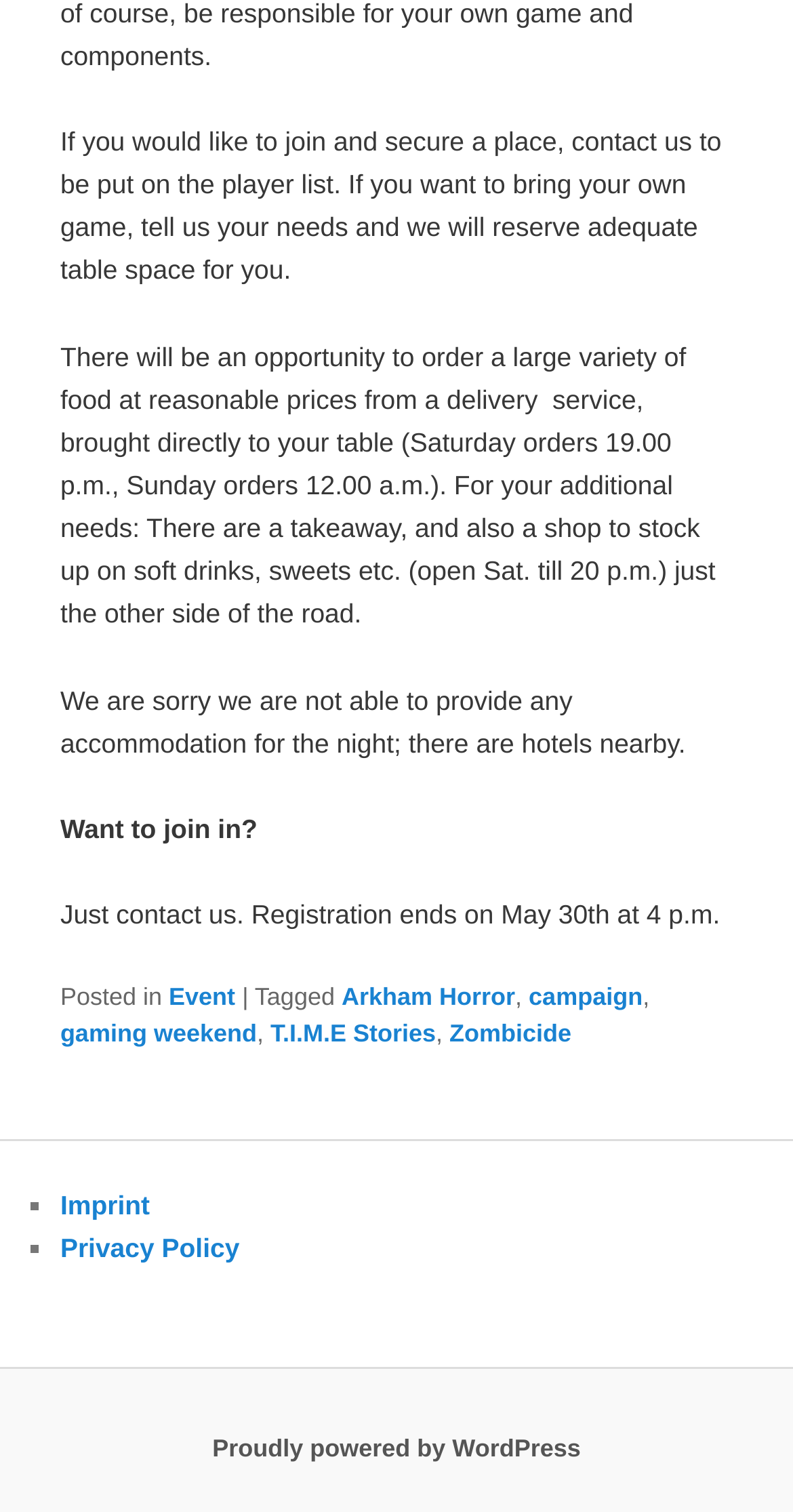Please find the bounding box coordinates of the element that needs to be clicked to perform the following instruction: "Click on the 'Privacy Policy' link". The bounding box coordinates should be four float numbers between 0 and 1, represented as [left, top, right, bottom].

[0.076, 0.815, 0.302, 0.835]